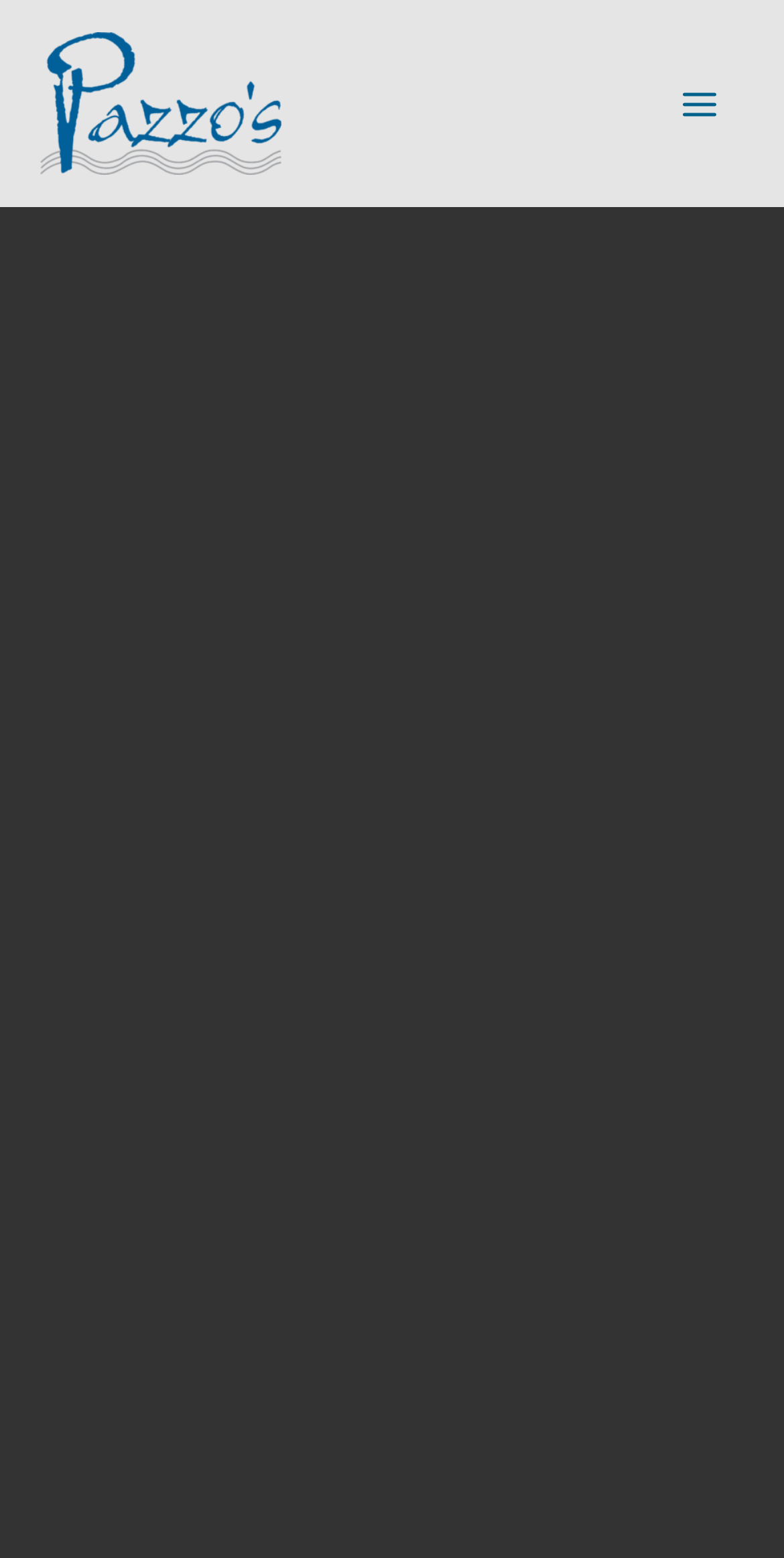What is the main menu button?
Provide a short answer using one word or a brief phrase based on the image.

MAIN MENU